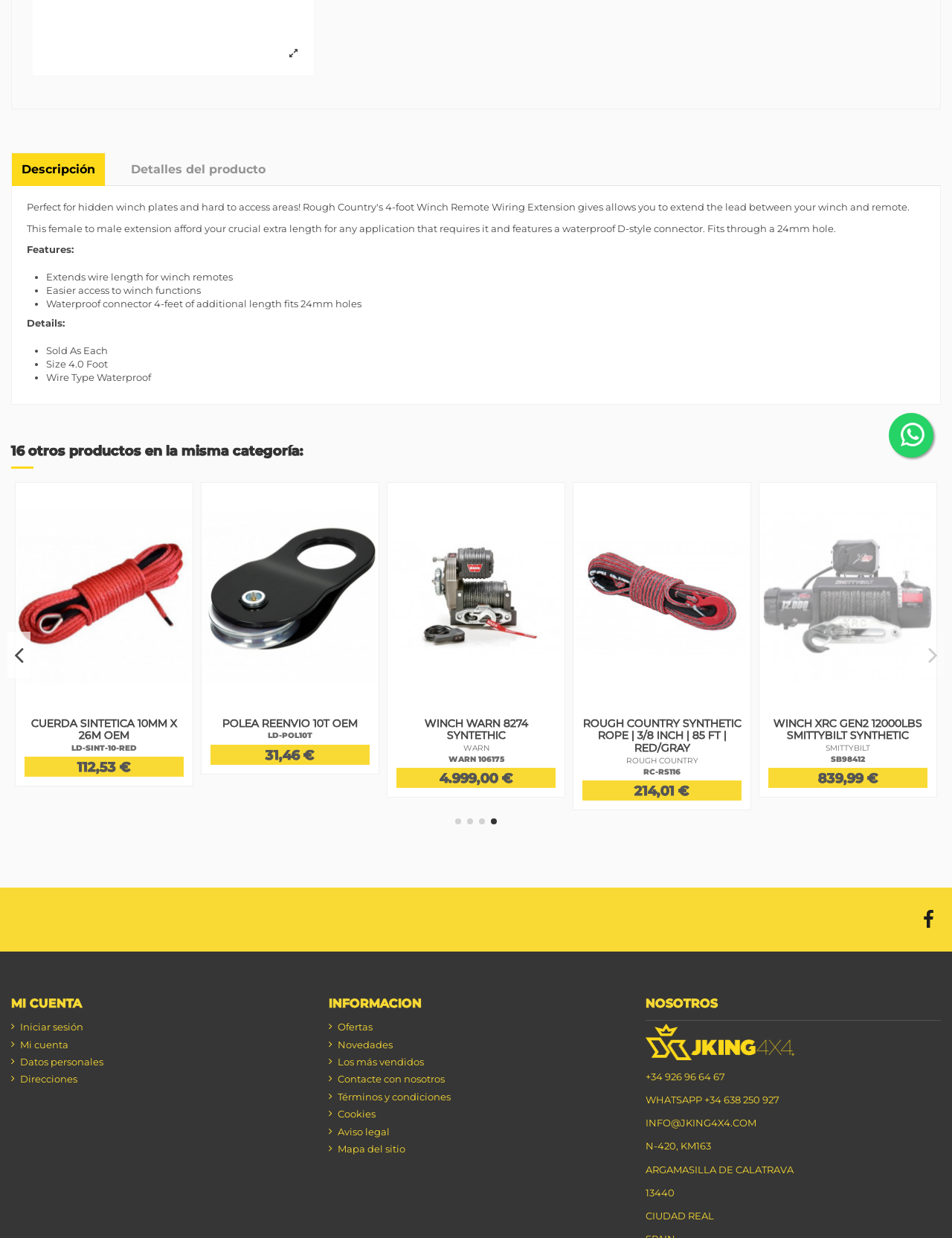Please determine the bounding box coordinates, formatted as (top-left x, top-left y, bottom-right x, bottom-right y), with all values as floating point numbers between 0 and 1. Identify the bounding box of the region described as: 1.009,00 €

[0.658, 0.615, 0.733, 0.624]